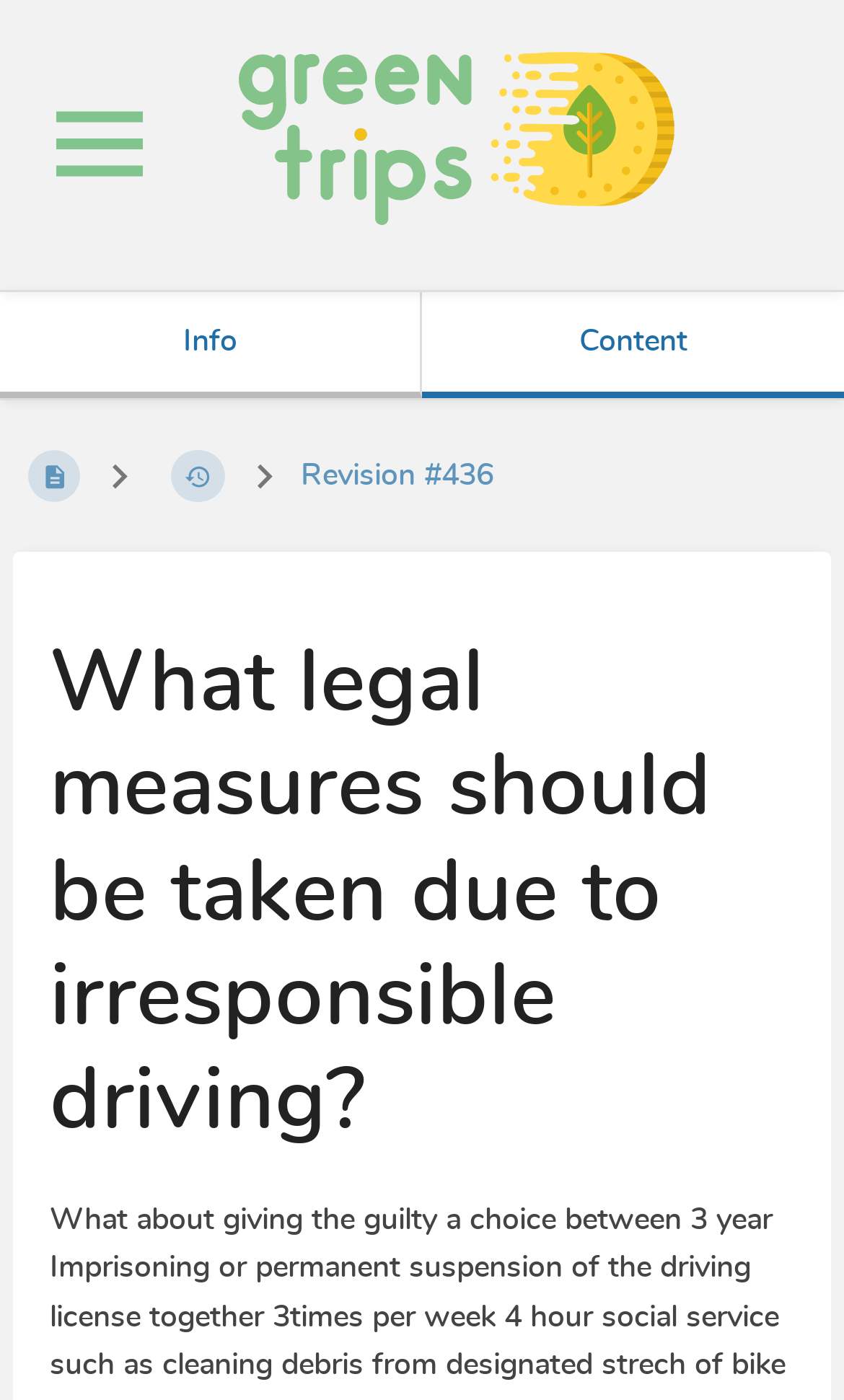Respond with a single word or short phrase to the following question: 
How many main sections are on the page?

2